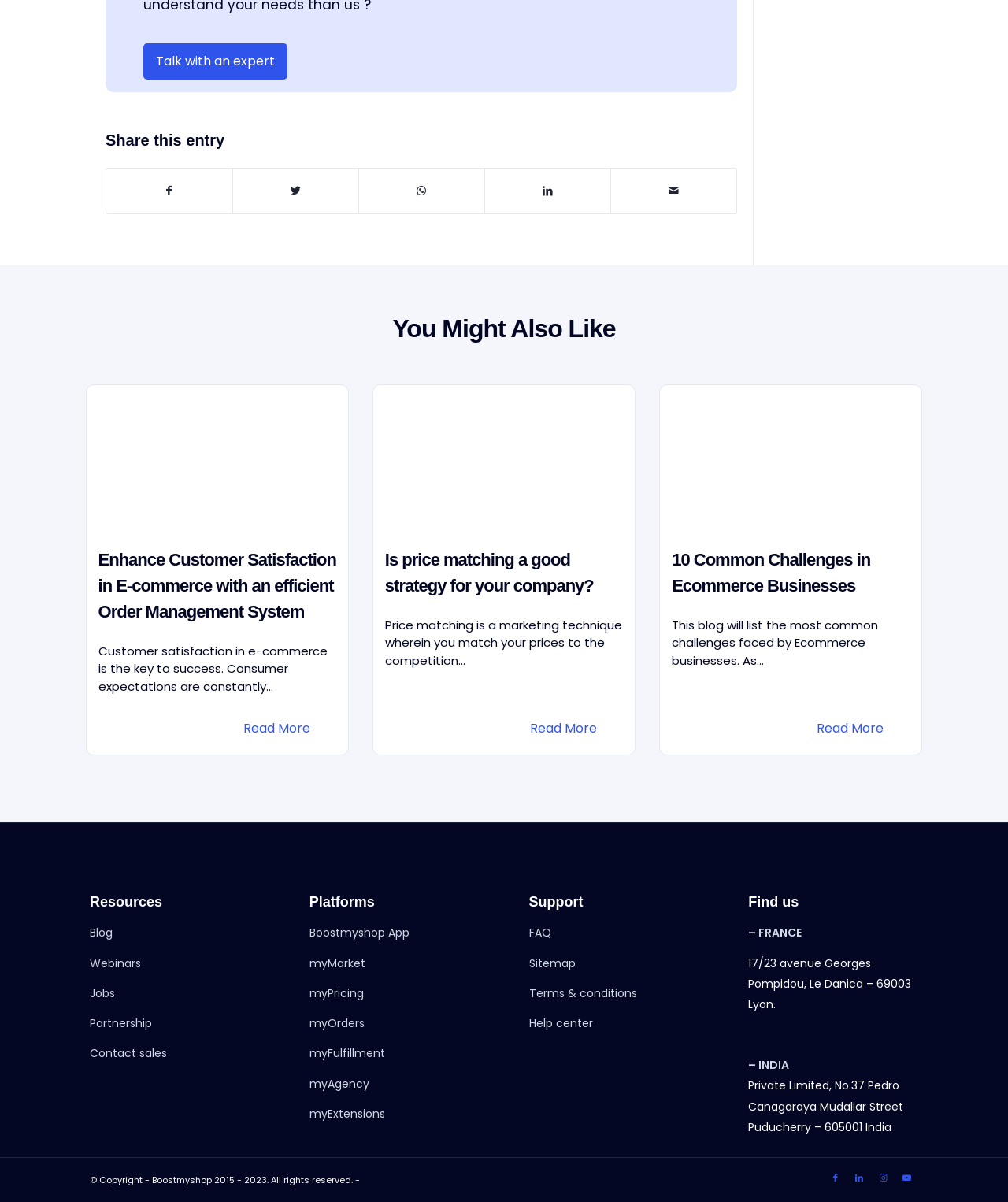Please specify the bounding box coordinates of the element that should be clicked to execute the given instruction: 'Read More about Customer Experience with Effective Order Management System'. Ensure the coordinates are four float numbers between 0 and 1, expressed as [left, top, right, bottom].

[0.218, 0.598, 0.345, 0.615]